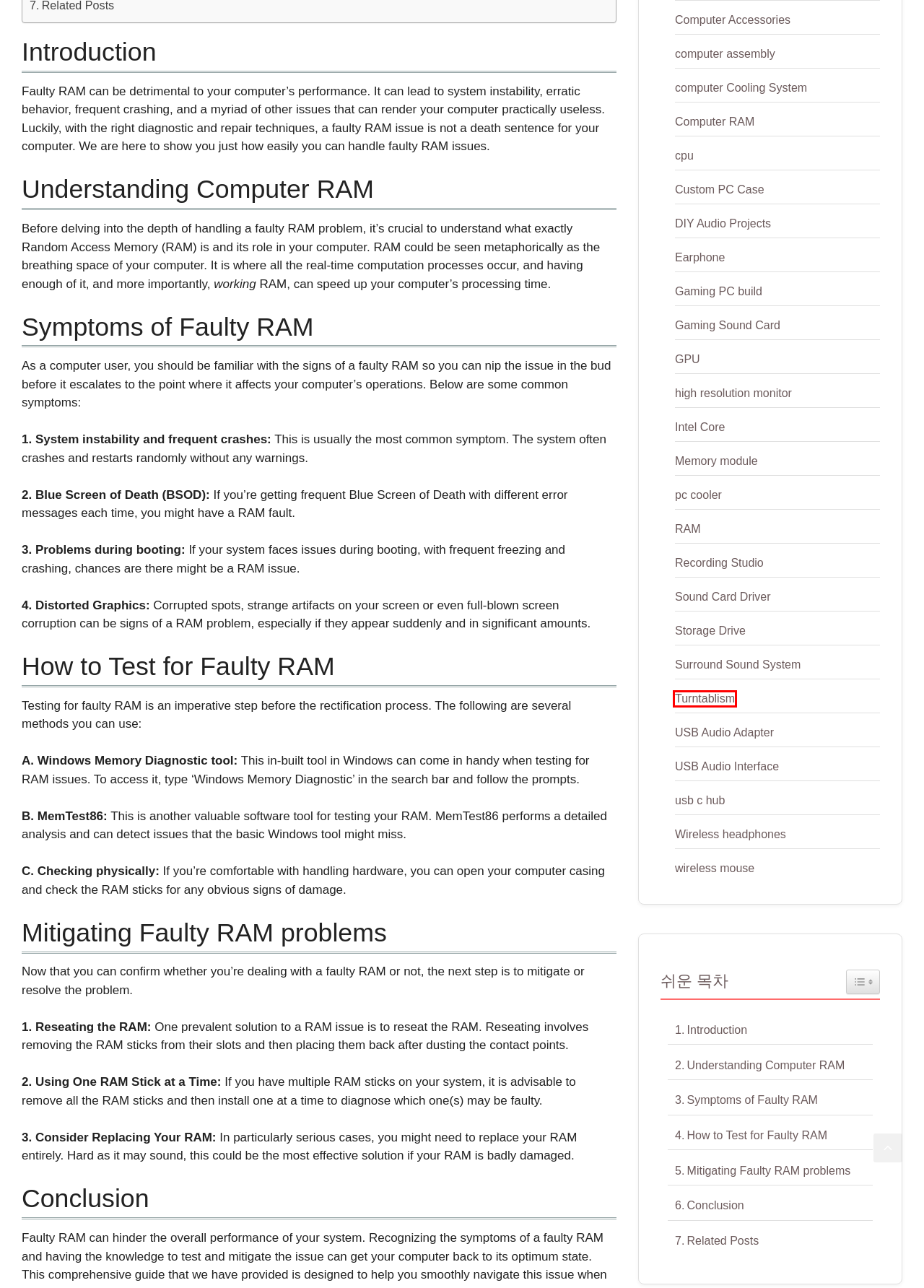Observe the screenshot of a webpage with a red bounding box around an element. Identify the webpage description that best fits the new page after the element inside the bounding box is clicked. The candidates are:
A. computer Cooling System - Creative Sound Solutions
B. Intel Core - Creative Sound Solutions
C. USB Audio Interface - Creative Sound Solutions
D. Computer RAM - Creative Sound Solutions
E. usb c hub - Creative Sound Solutions
F. GPU - Creative Sound Solutions
G. Gaming PC build - Creative Sound Solutions
H. Turntablism - Creative Sound Solutions

H